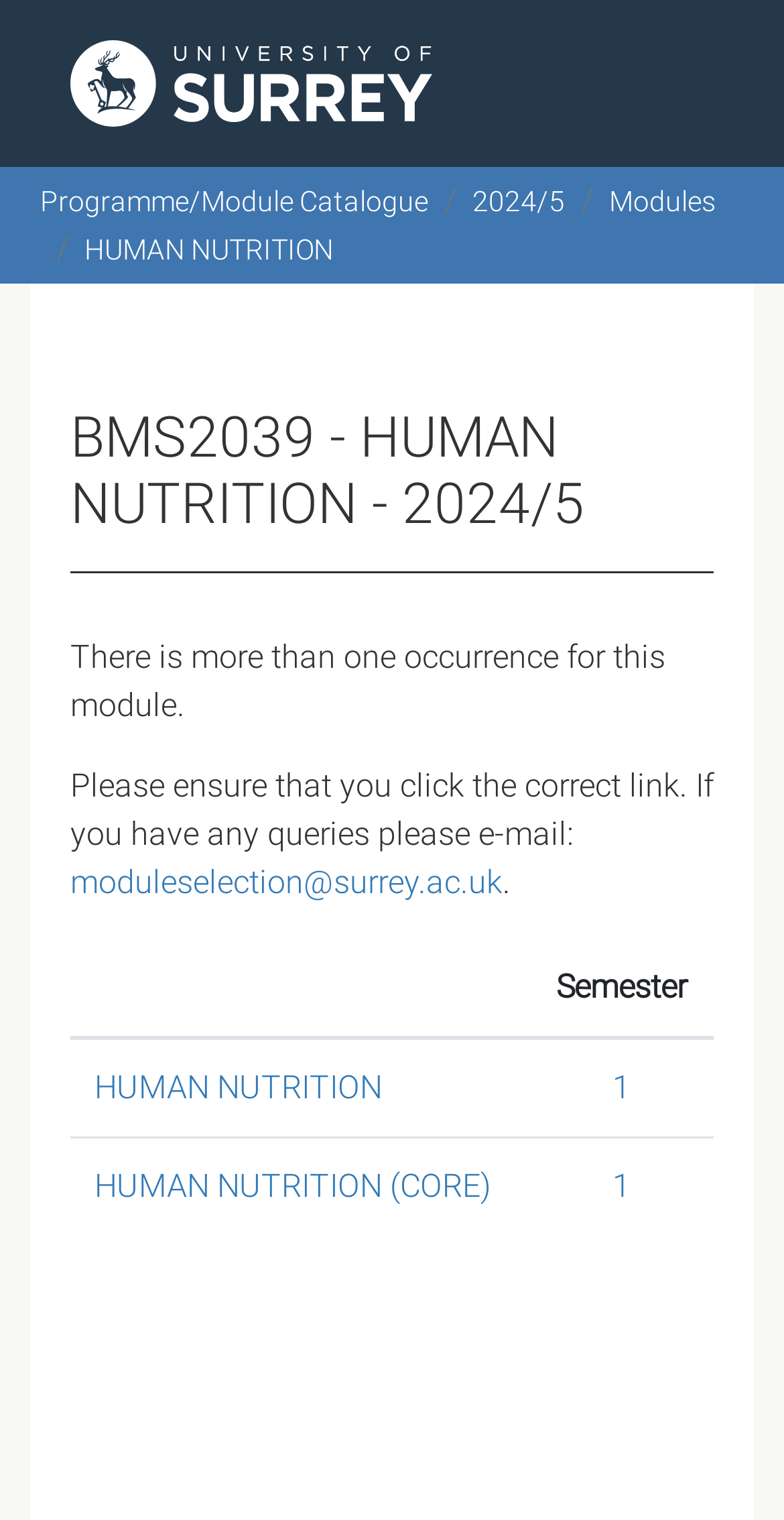Determine the bounding box coordinates of the clickable region to follow the instruction: "Go to Programme/Module Catalogue".

[0.051, 0.121, 0.546, 0.142]